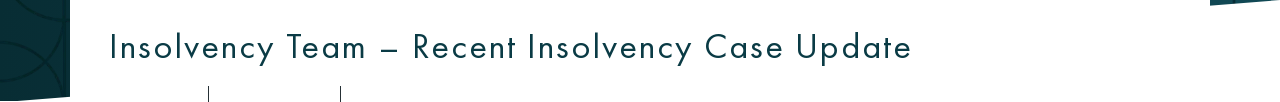Provide your answer in one word or a succinct phrase for the question: 
Who is the target audience?

Practitioners and stakeholders